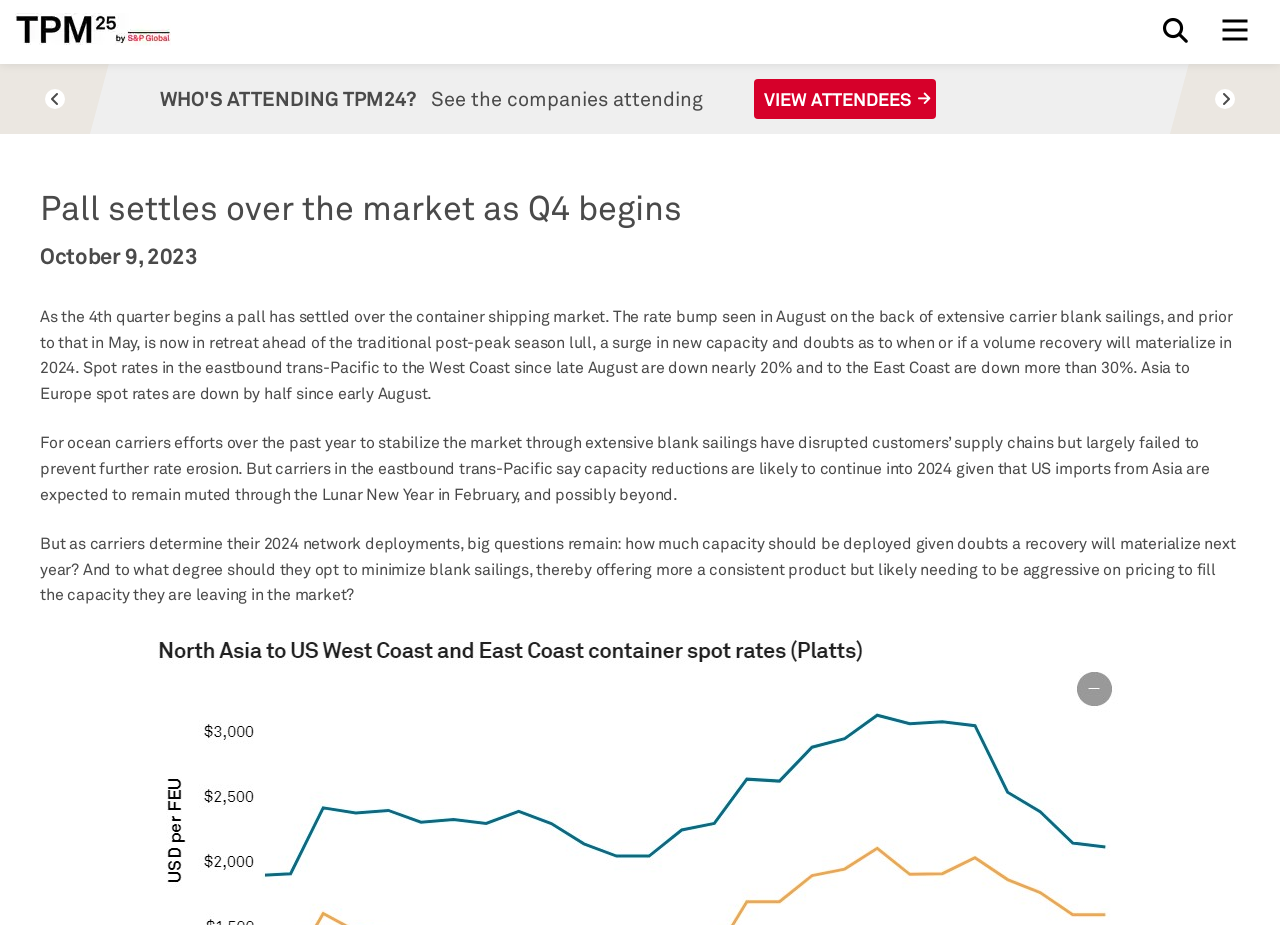Please respond to the question with a concise word or phrase:
What is the expected trend of US imports from Asia?

Muted